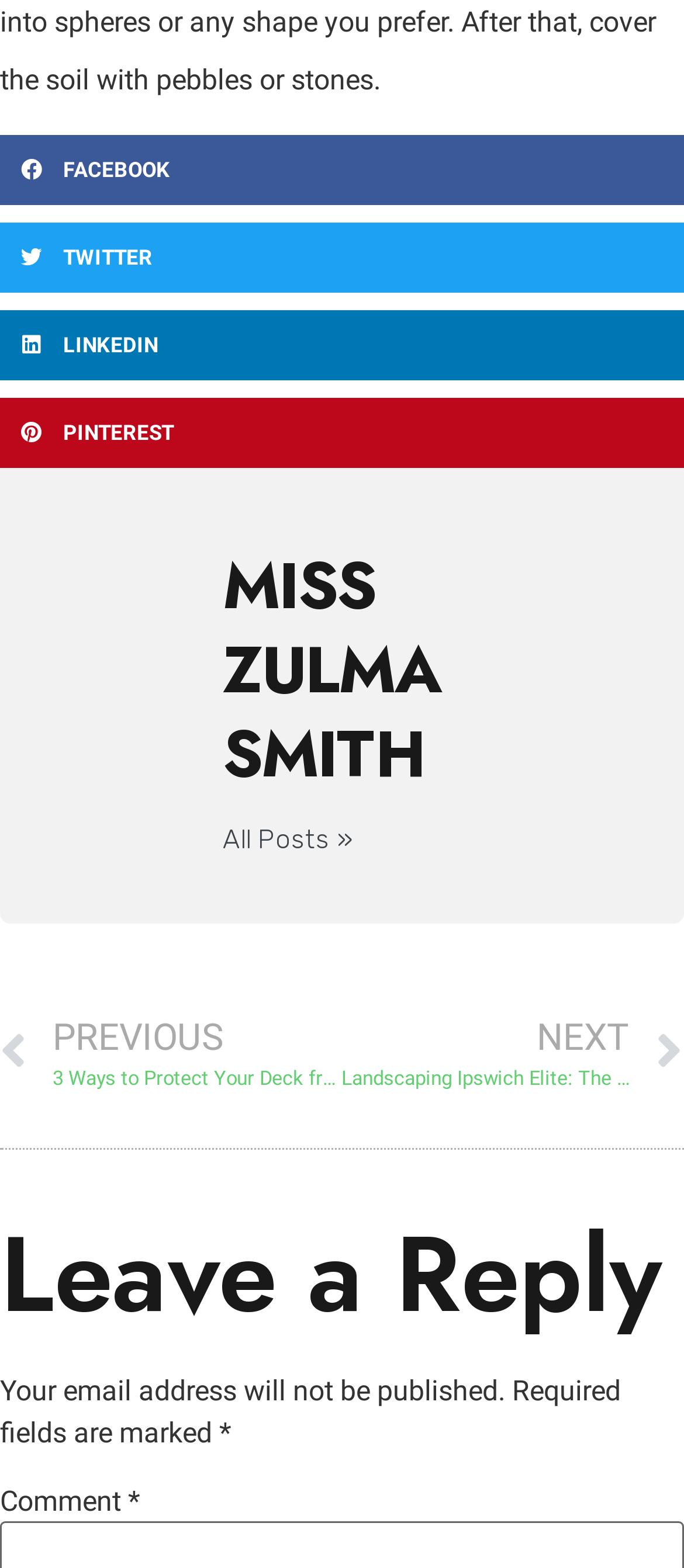Please determine the bounding box coordinates of the element to click in order to execute the following instruction: "Leave a reply". The coordinates should be four float numbers between 0 and 1, specified as [left, top, right, bottom].

[0.0, 0.776, 1.0, 0.856]